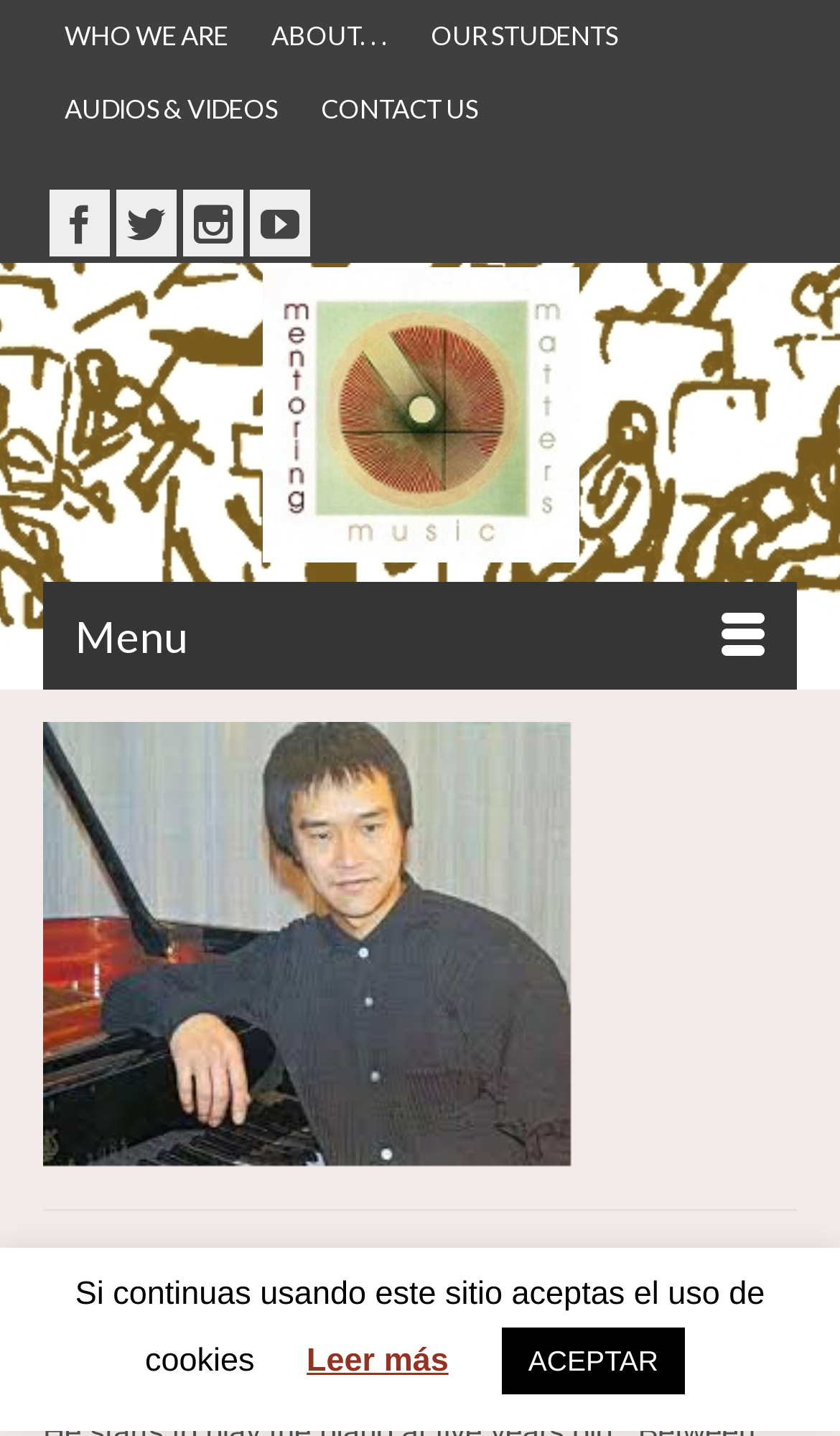How many social media links are there?
Using the information from the image, give a concise answer in one word or a short phrase.

4